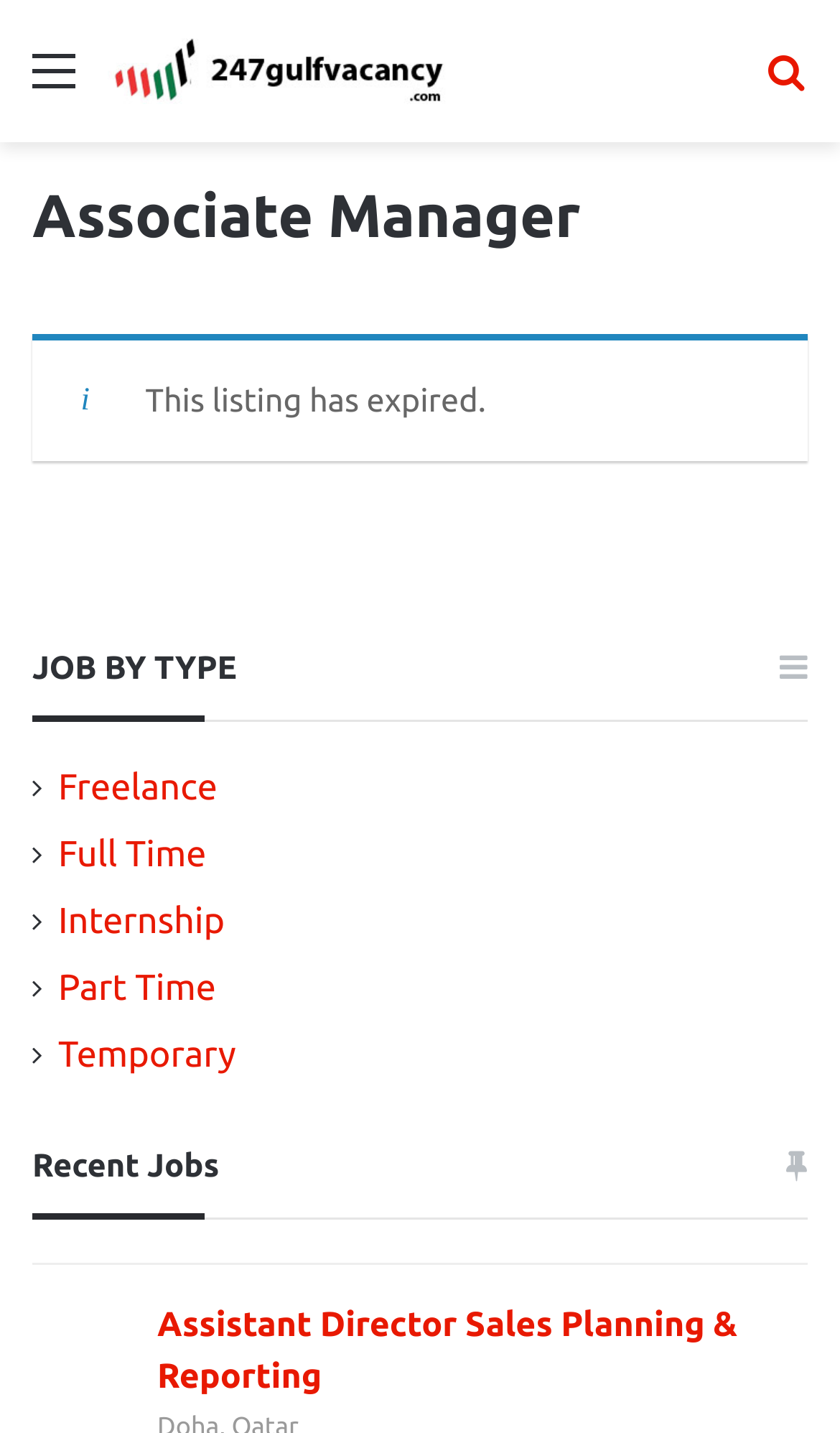Provide a one-word or brief phrase answer to the question:
How many job categories are listed?

5